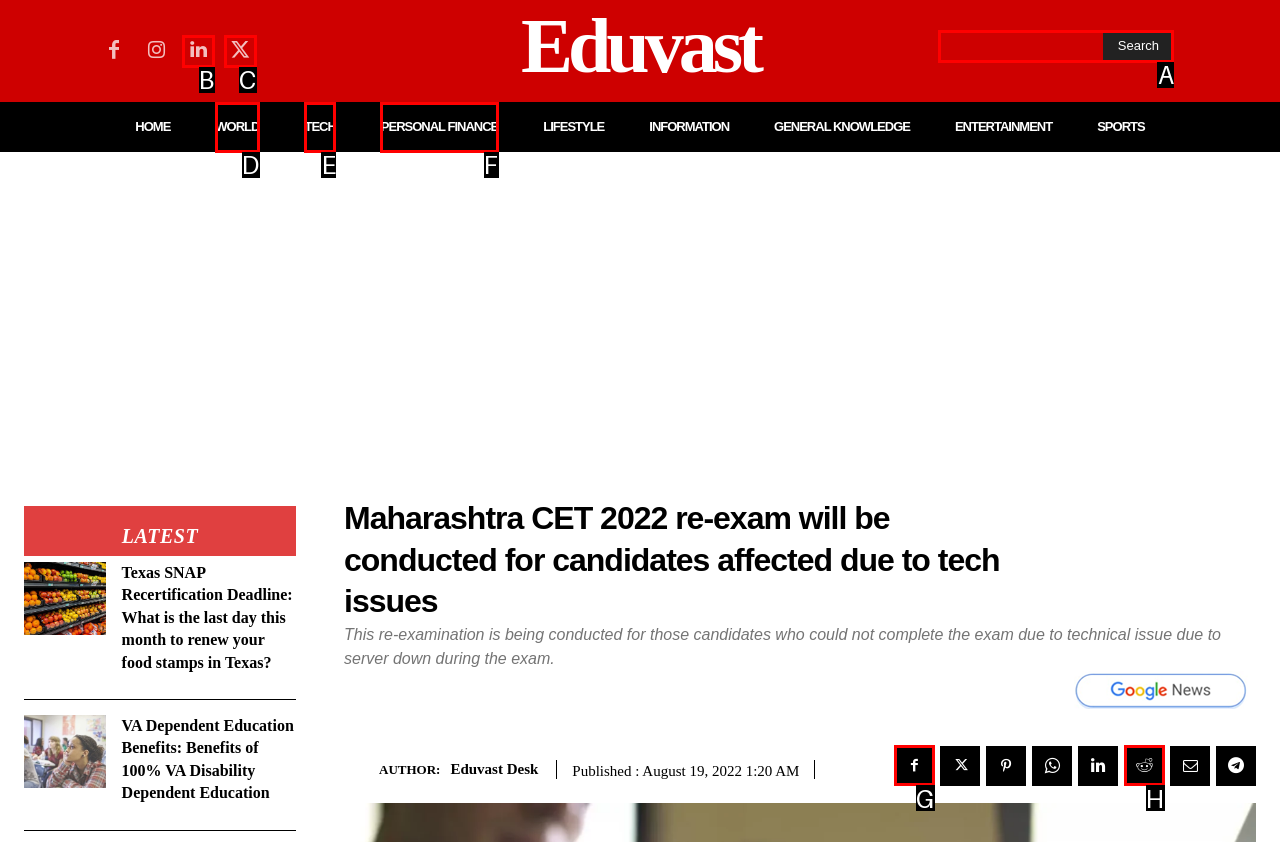Choose the HTML element that should be clicked to achieve this task: Search for something
Respond with the letter of the correct choice.

A